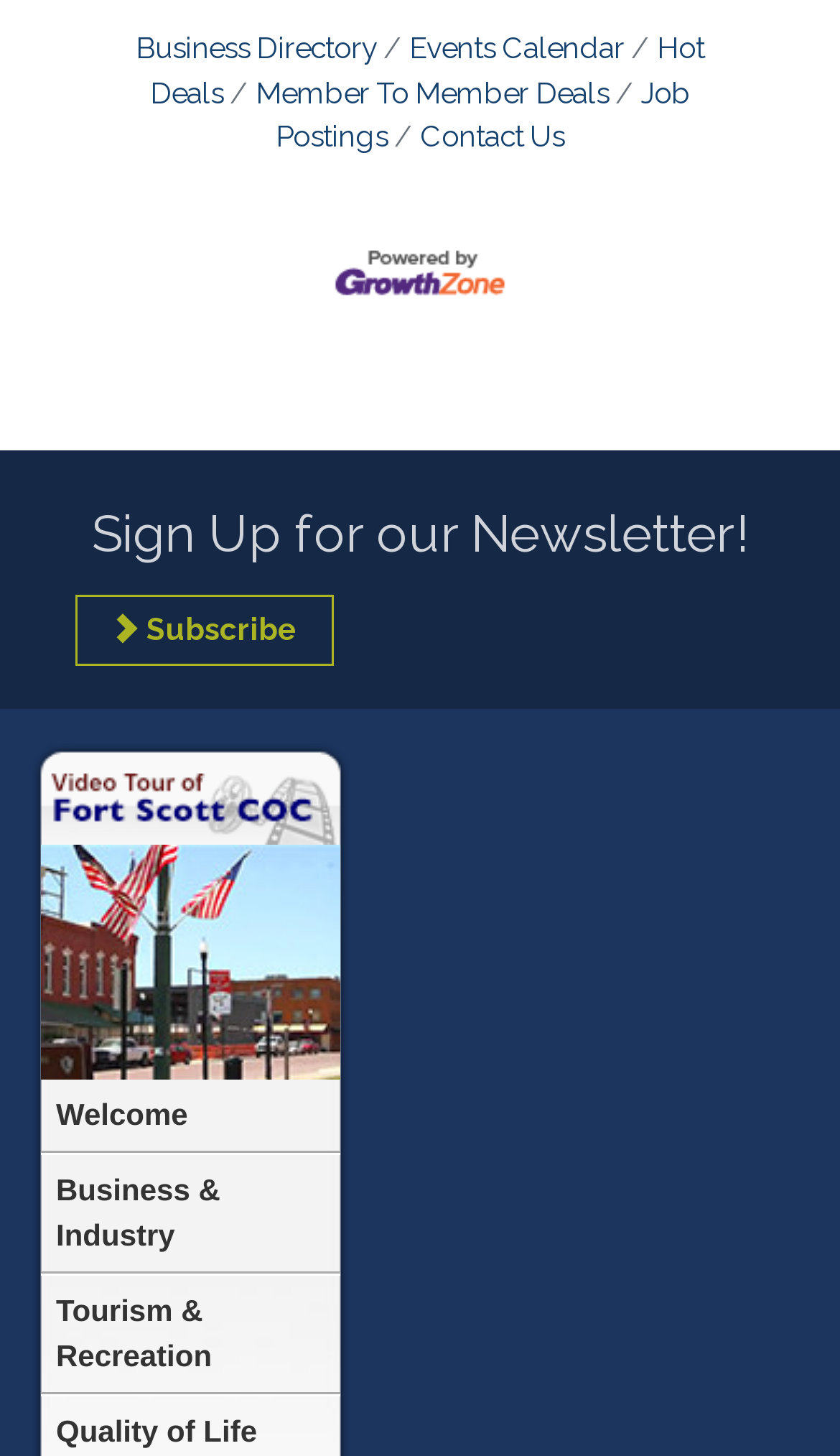How many images are on the left side of the webpage?
By examining the image, provide a one-word or phrase answer.

3